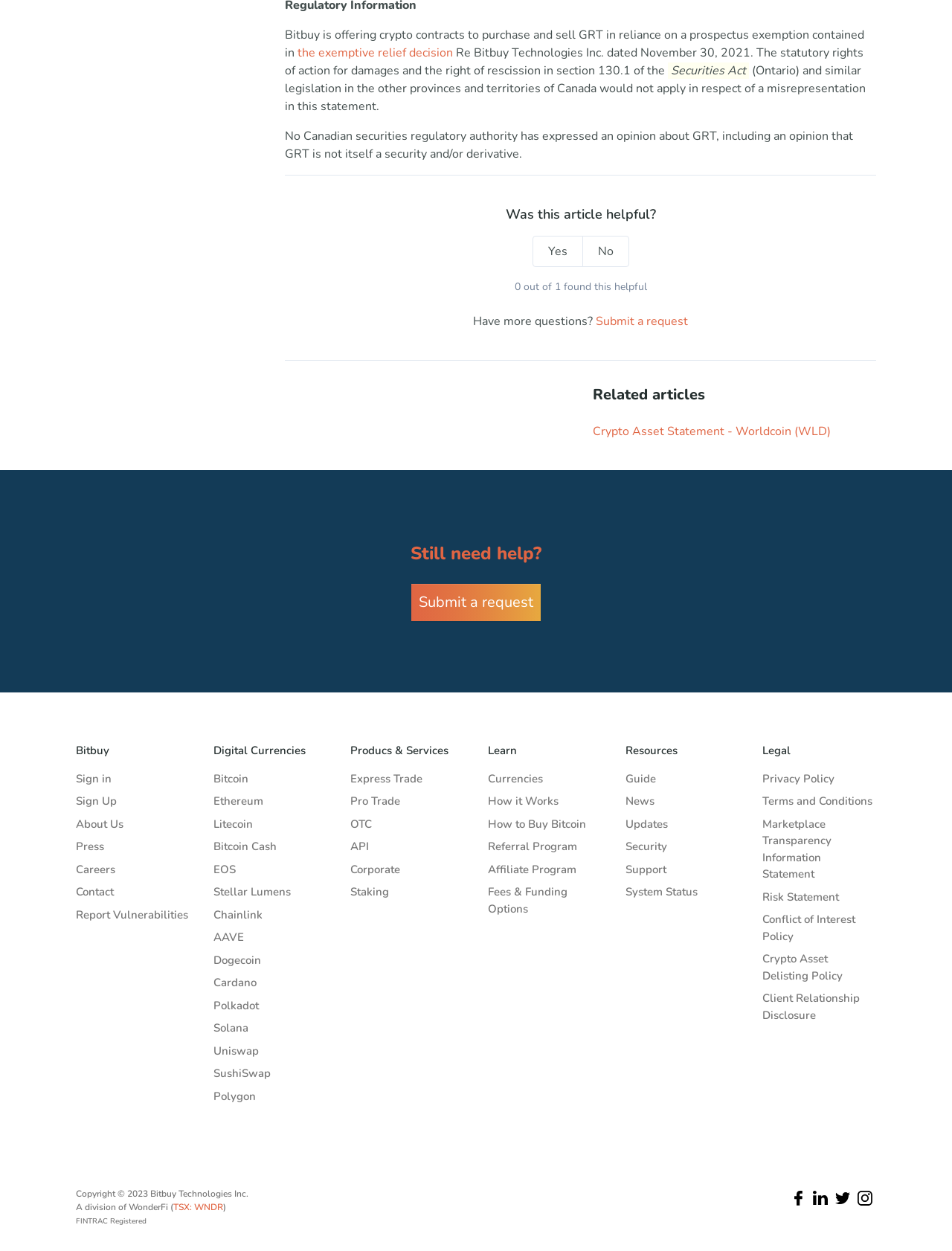Determine the bounding box coordinates for the UI element described. Format the coordinates as (top-left x, top-left y, bottom-right x, bottom-right y) and ensure all values are between 0 and 1. Element description: Guide

[0.657, 0.616, 0.689, 0.628]